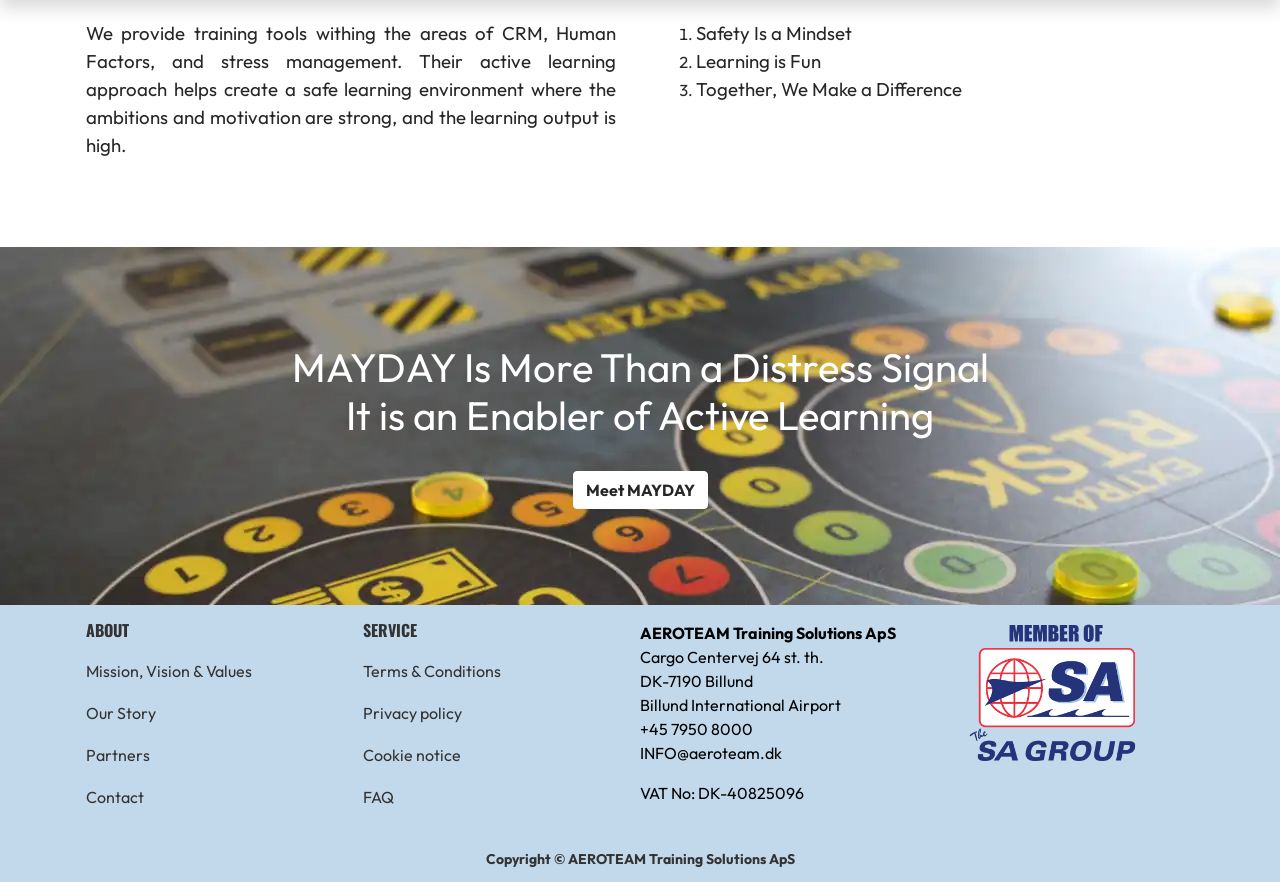Please determine the bounding box coordinates for the UI element described as: "Privacy policy".

[0.277, 0.783, 0.398, 0.831]